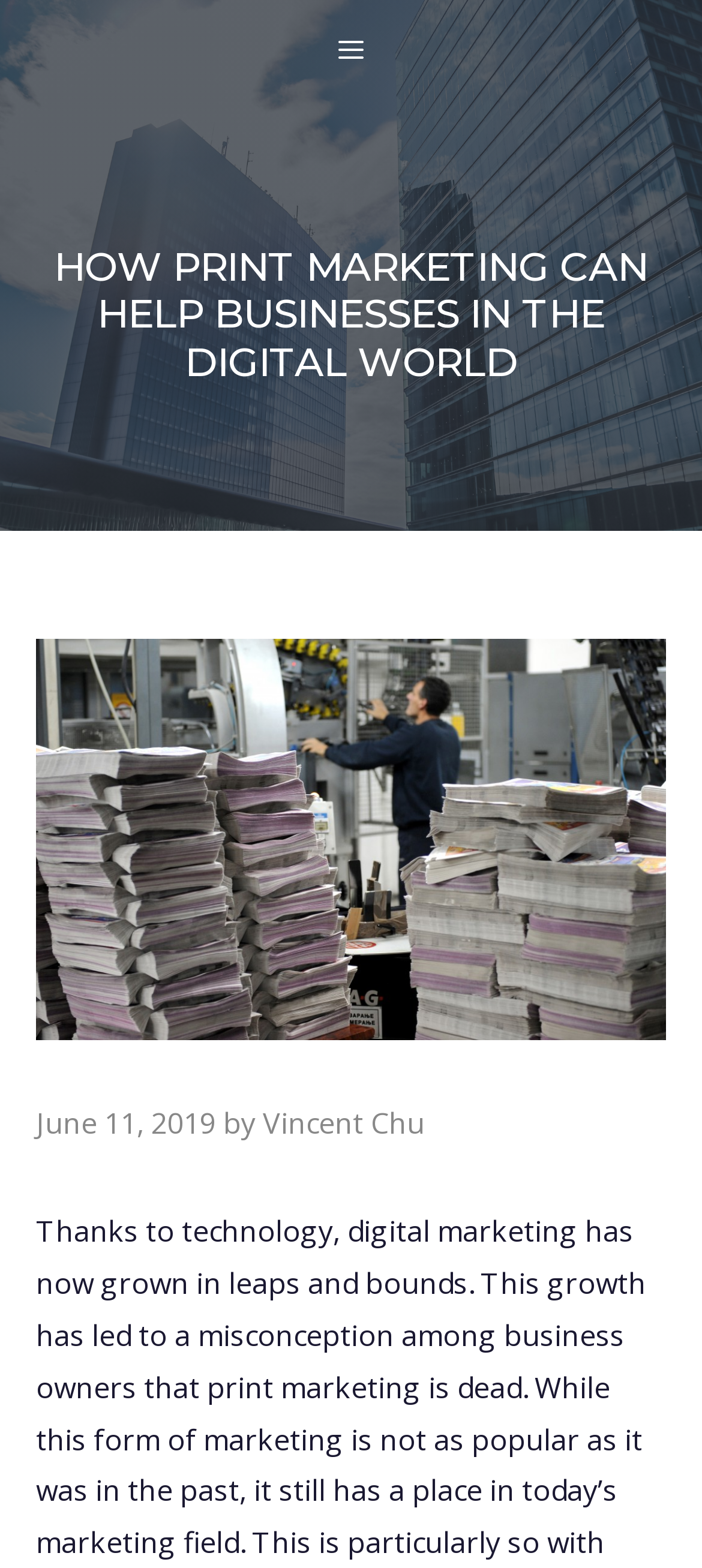Respond to the following query with just one word or a short phrase: 
When was the article published?

June 11, 2019